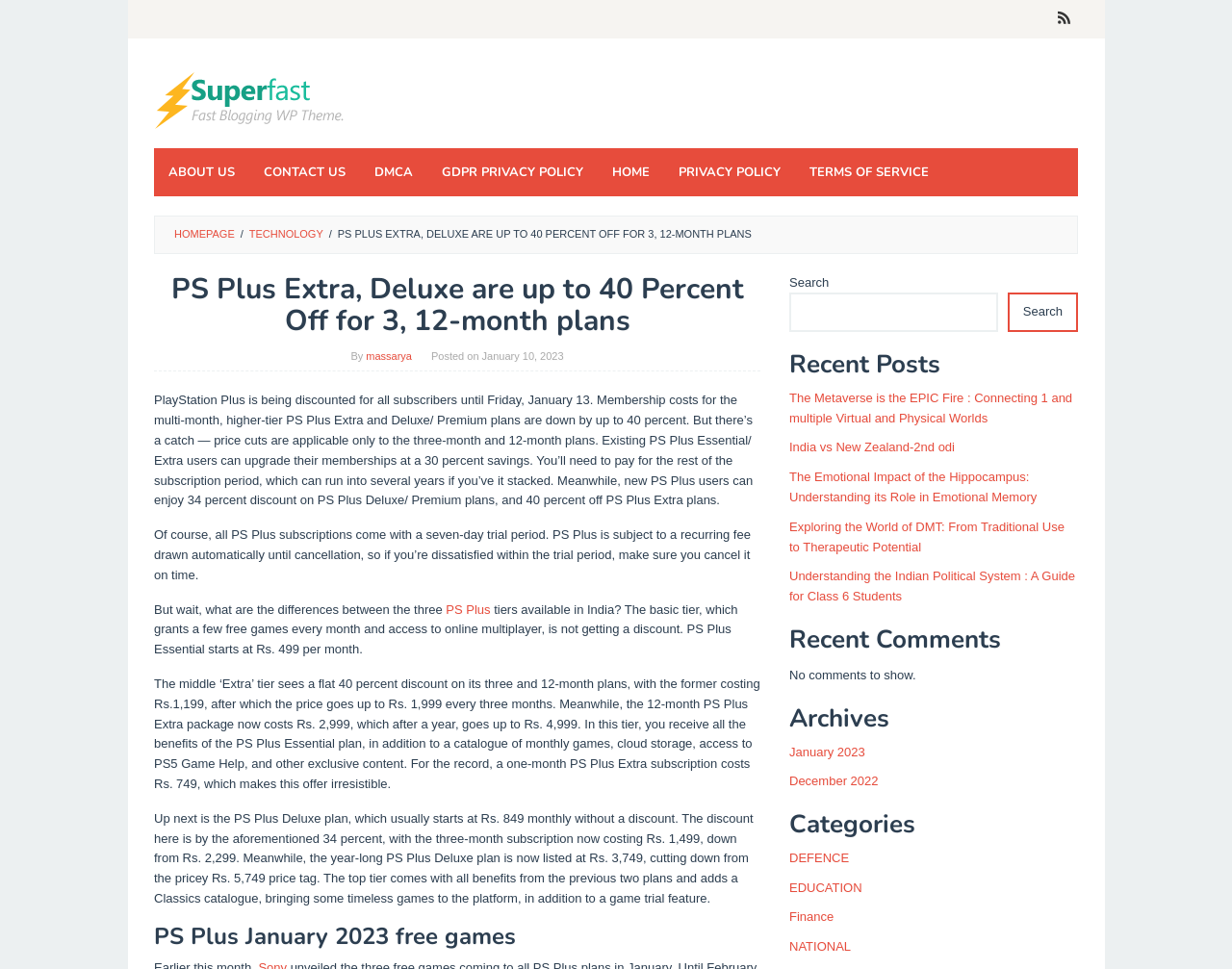What is the benefit of the PS Plus Deluxe plan?
Answer the question in as much detail as possible.

The PS Plus Deluxe plan, which is discounted by 34 percent, offers additional benefits including a Classics catalogue and a game trial feature, on top of the benefits from the previous two plans.